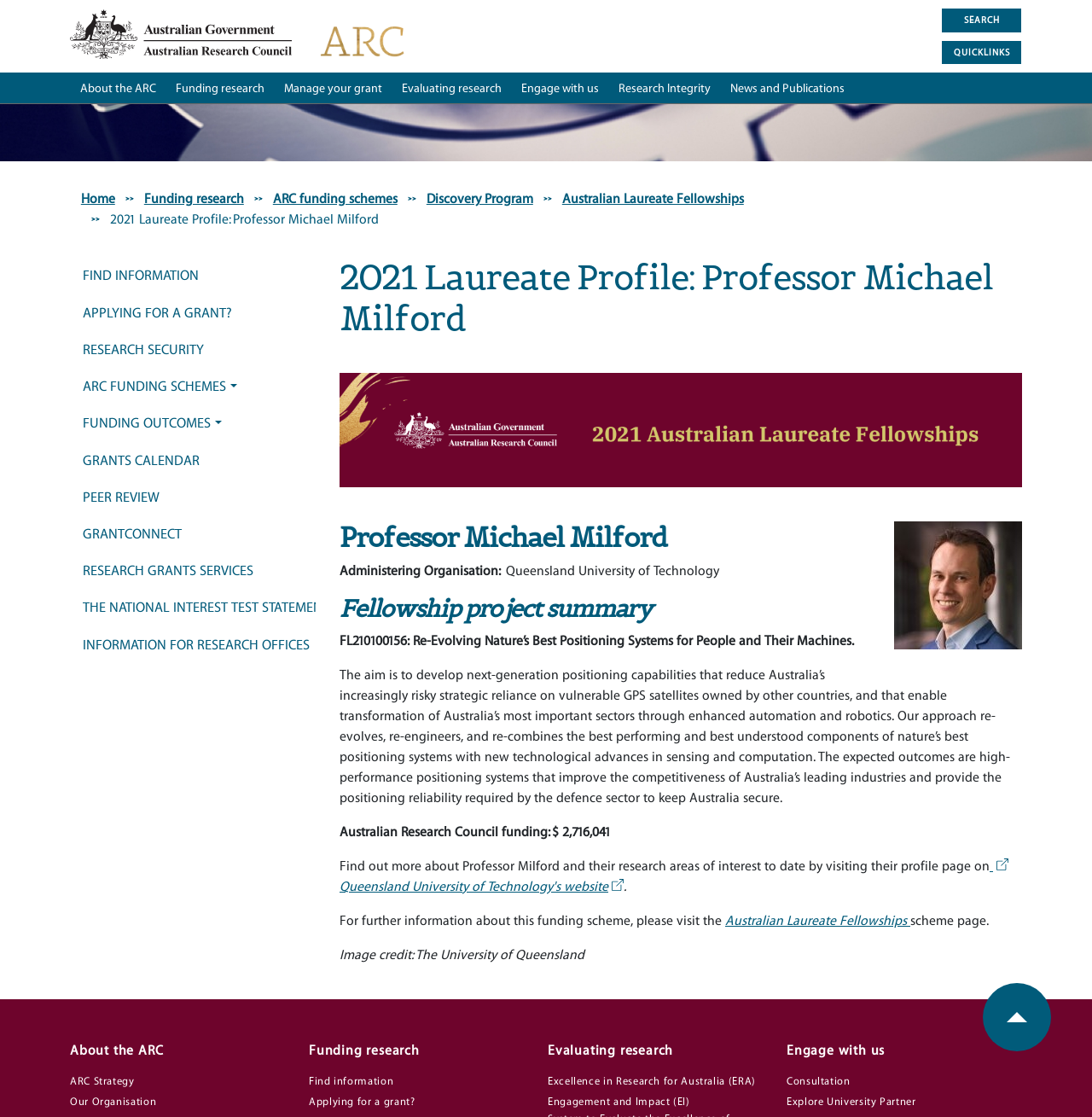Locate the bounding box coordinates of the region to be clicked to comply with the following instruction: "Back to top". The coordinates must be four float numbers between 0 and 1, in the form [left, top, right, bottom].

[0.9, 0.88, 0.962, 0.941]